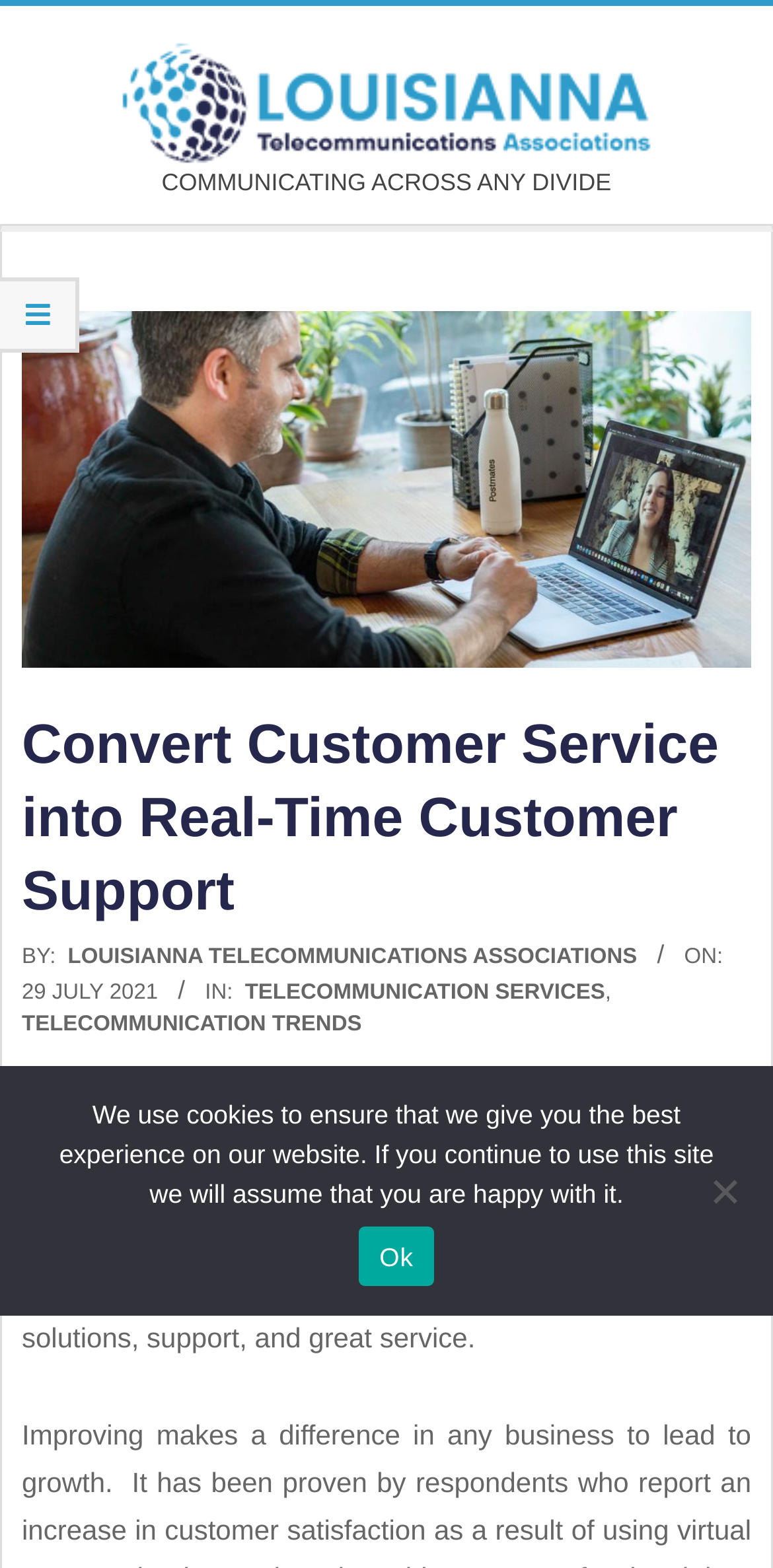What is the main idea of the article?
Based on the visual content, answer with a single word or a brief phrase.

Redefine customer experience